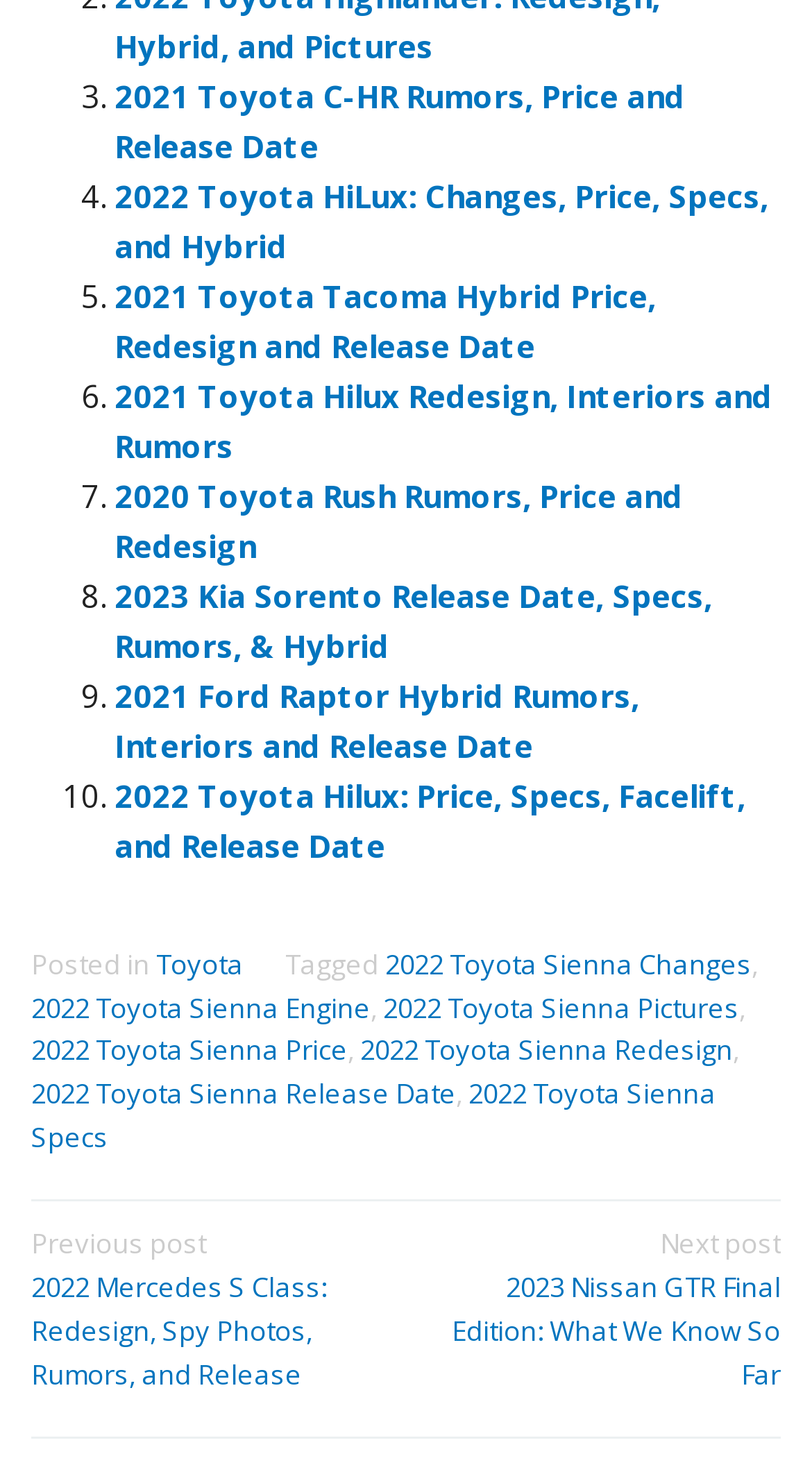What is the function of the 'Posts' navigation?
Using the information from the image, give a concise answer in one word or a short phrase.

To navigate between posts